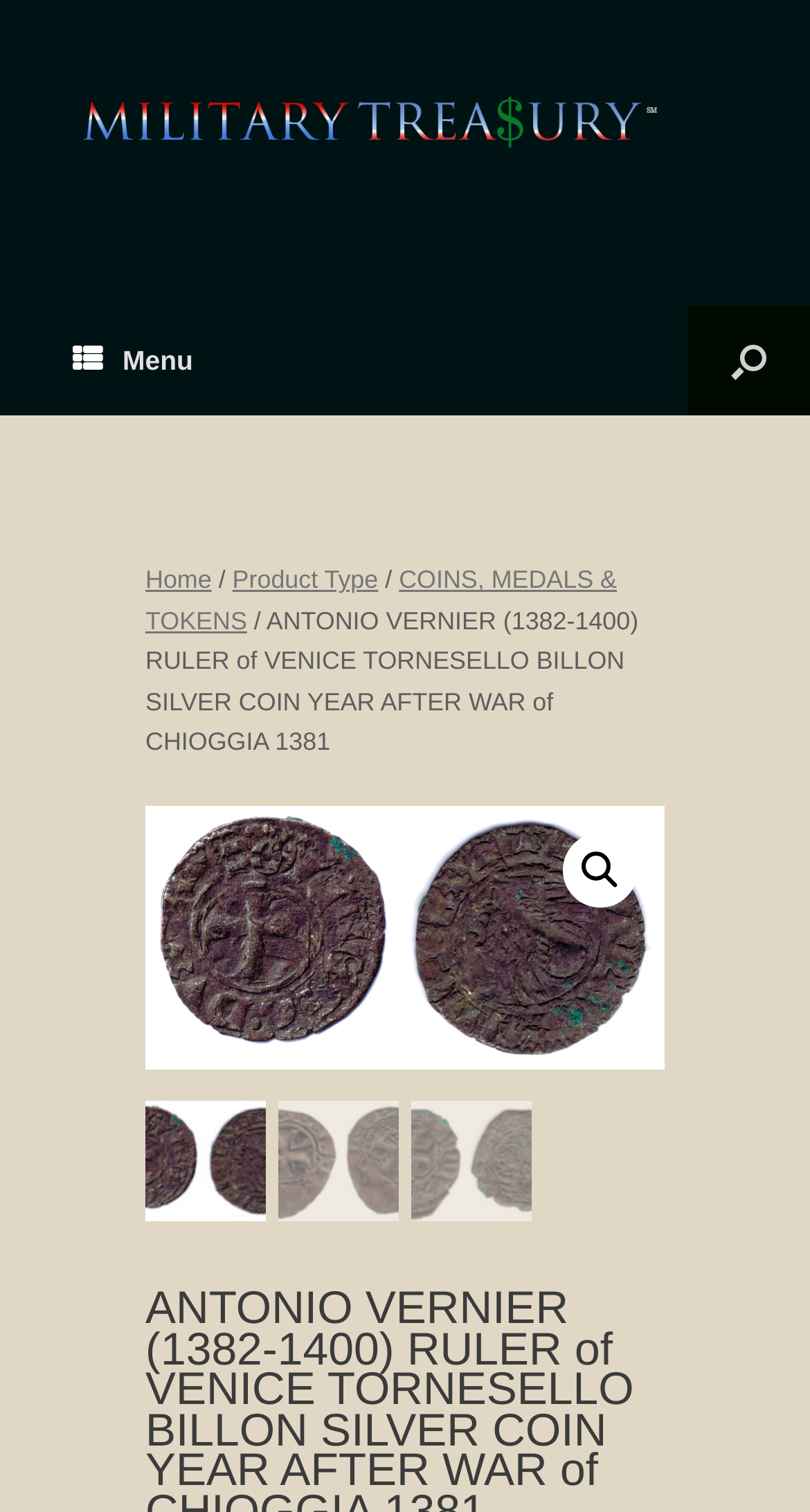Produce an extensive caption that describes everything on the webpage.

The webpage appears to be a product page for an antique coin, specifically the Antonio Vernier (1382-1400) Ruler of Venice Tornesello Billon Silver Coin Year After War of Chioggia 1381. 

At the top left corner, there is a logo for Military Treasury, which is a clickable link. To the right of the logo, there is a menu button represented by an icon. Below the menu button, there are several navigation links, including "Home", "Product Type", and "COINS, MEDALS & TOKENS". 

The main content of the page is a description of the coin, which is displayed in a horizontal layout. The text describes the coin as "ANTONIO VERNIER (1382-1400) RULER of VENICE TORNESELLO BILLON SILVER COIN YEAR AFTER WAR of CHIOGGIA 1381". 

On the right side of the page, there is a search icon represented by a magnifying glass. Below the search icon, there are three images of the coin, displayed in a horizontal row. Each image is a different view of the coin, showcasing its front and back sides.